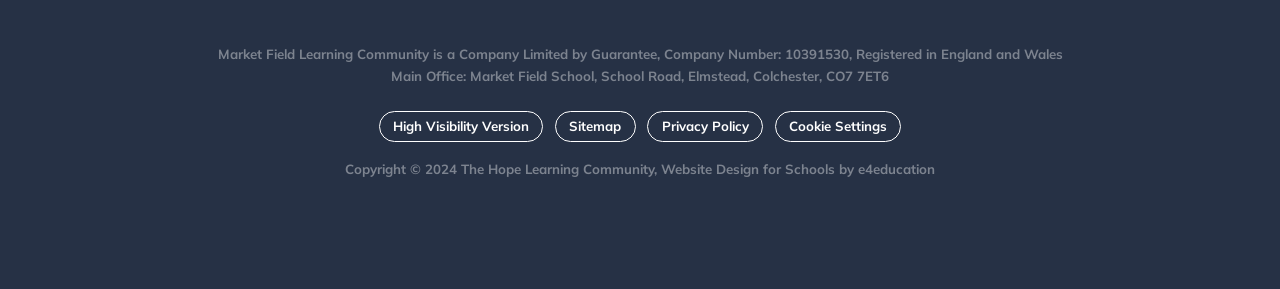Identify the bounding box for the UI element described as: "Privacy Policy". The coordinates should be four float numbers between 0 and 1, i.e., [left, top, right, bottom].

[0.506, 0.383, 0.596, 0.493]